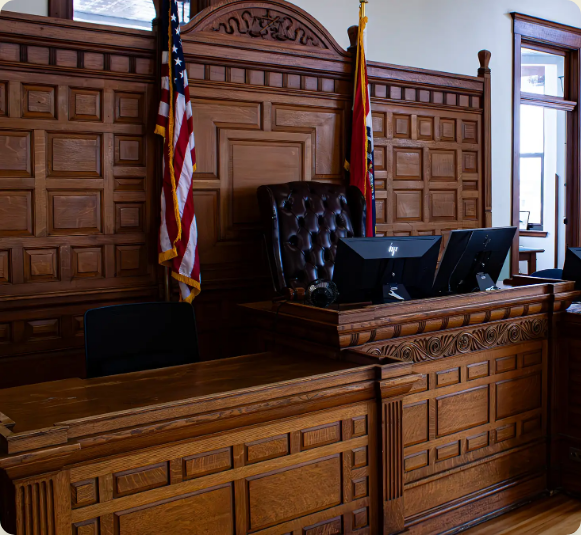Please provide a comprehensive response to the question based on the details in the image: What is the purpose of the space depicted in the image?

The caption describes the space as a courtroom, and mentions that it is a place for legal proceedings and justice, indicating that the purpose of the space is to facilitate the administration of justice.